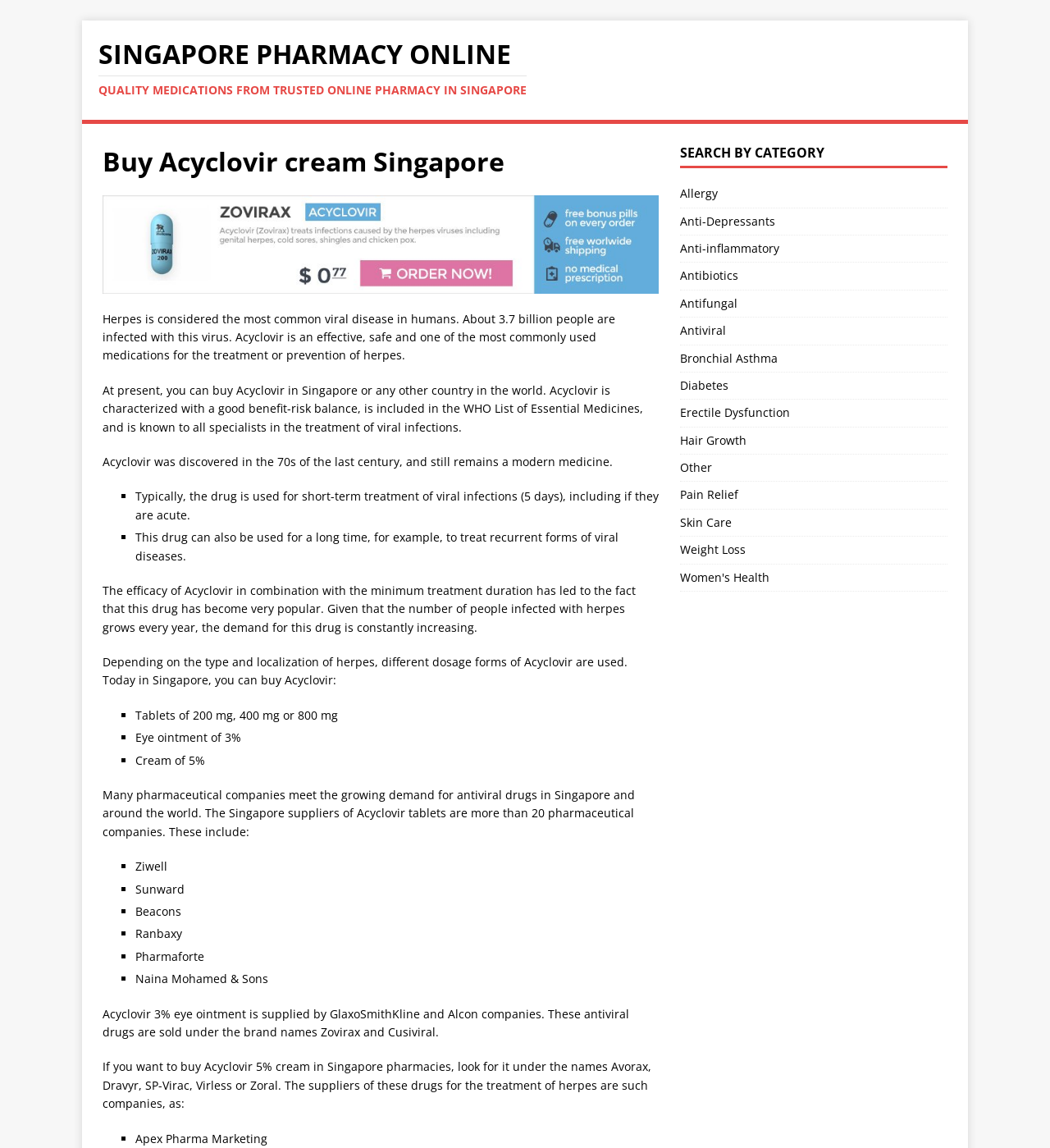Pinpoint the bounding box coordinates of the area that must be clicked to complete this instruction: "Read about the benefits of Acyclovir".

[0.098, 0.271, 0.586, 0.316]